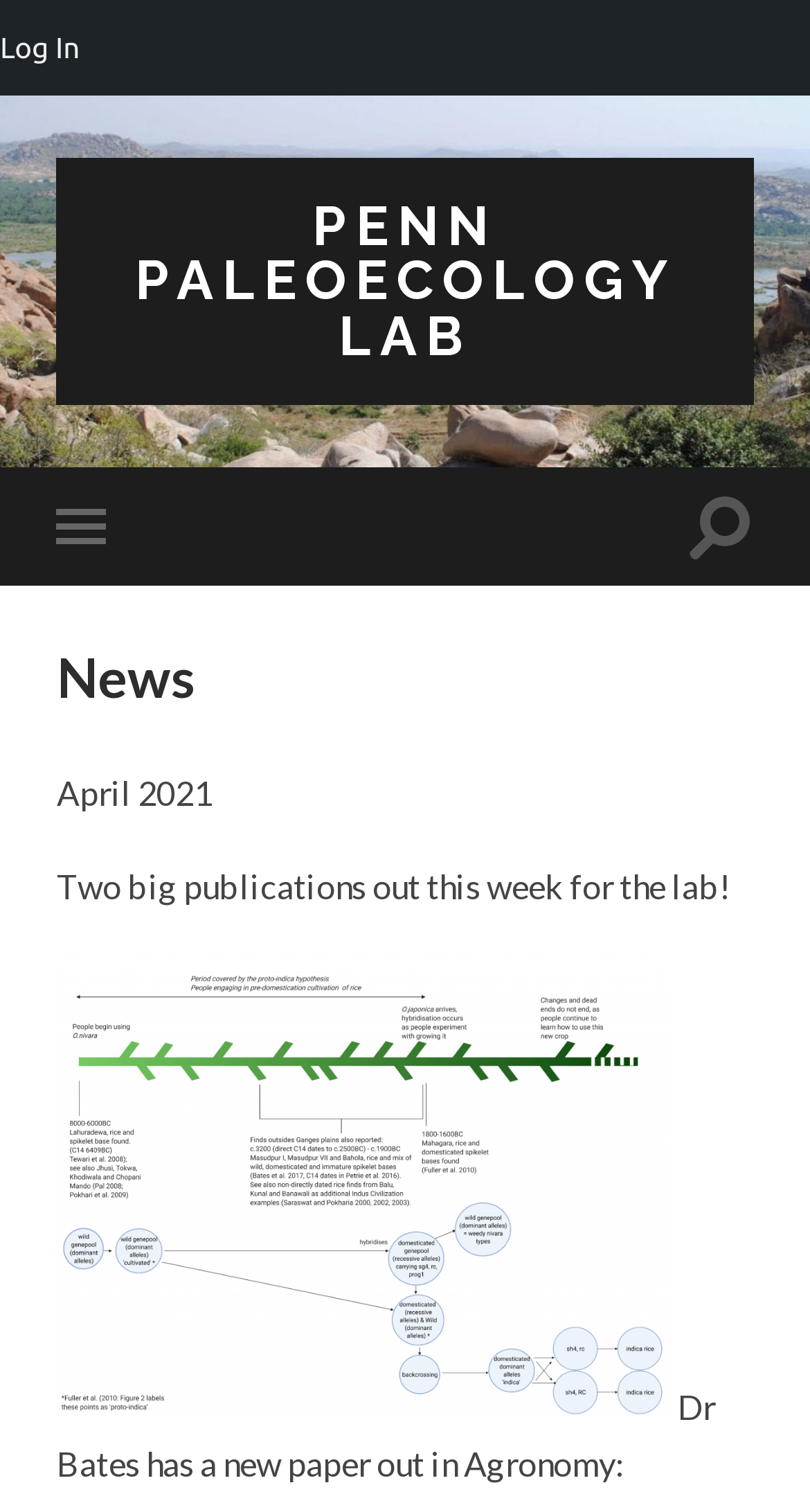Respond with a single word or short phrase to the following question: 
What is Dr. Bates' new paper about?

Agronomy